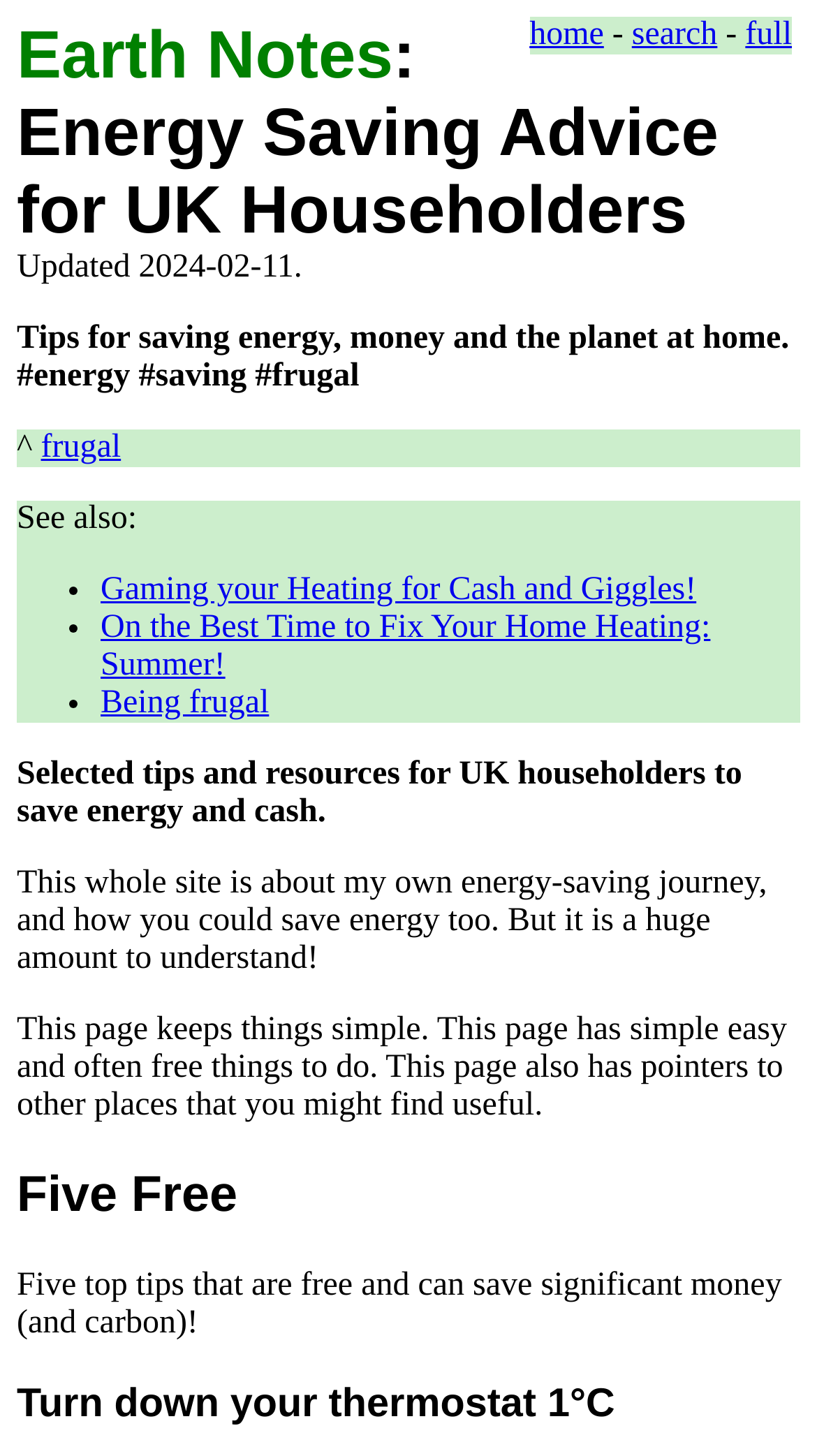Please locate the UI element described by "frugal" and provide its bounding box coordinates.

[0.05, 0.295, 0.148, 0.319]